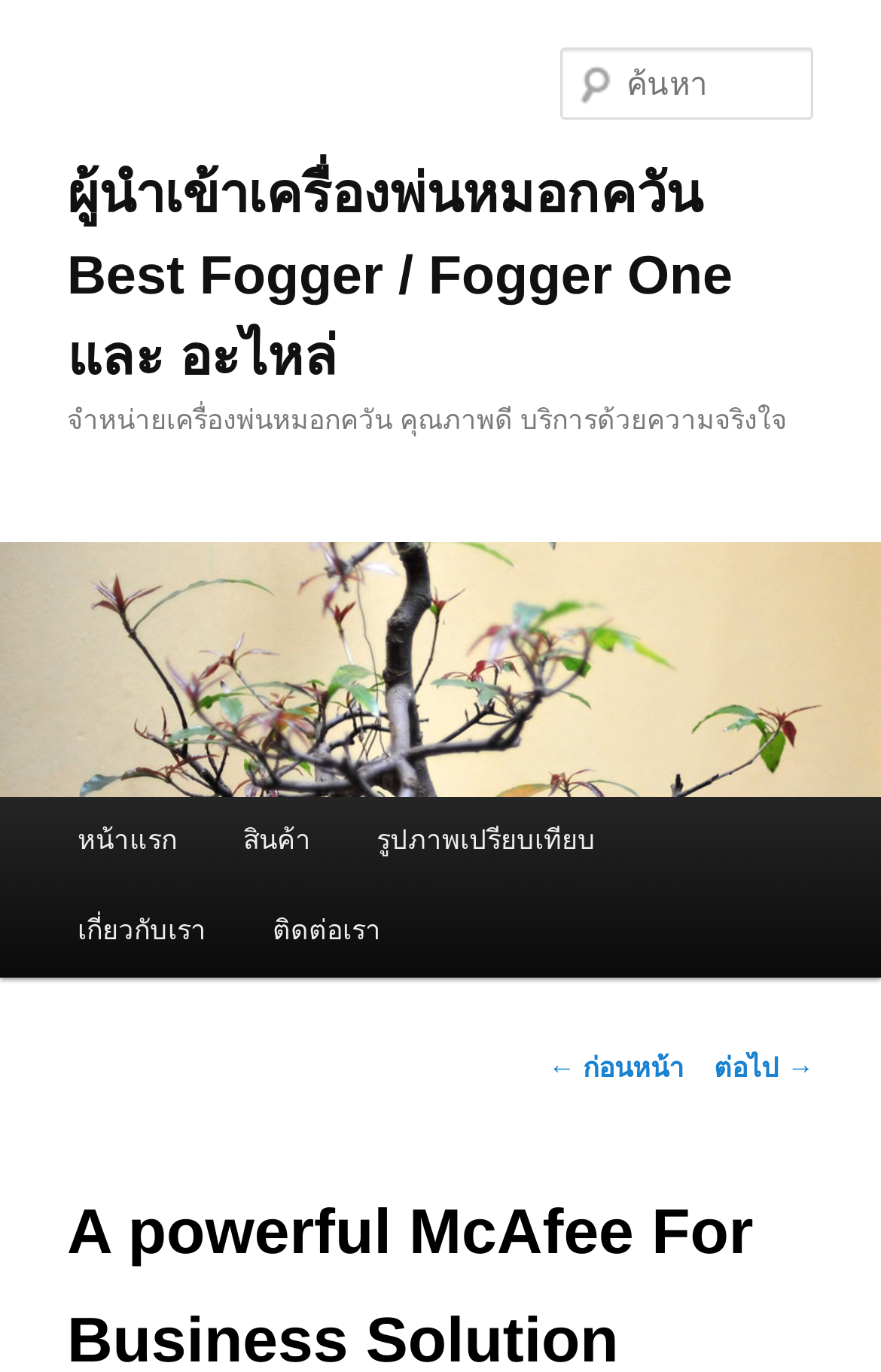Could you determine the bounding box coordinates of the clickable element to complete the instruction: "contact us"? Provide the coordinates as four float numbers between 0 and 1, i.e., [left, top, right, bottom].

[0.272, 0.646, 0.469, 0.712]